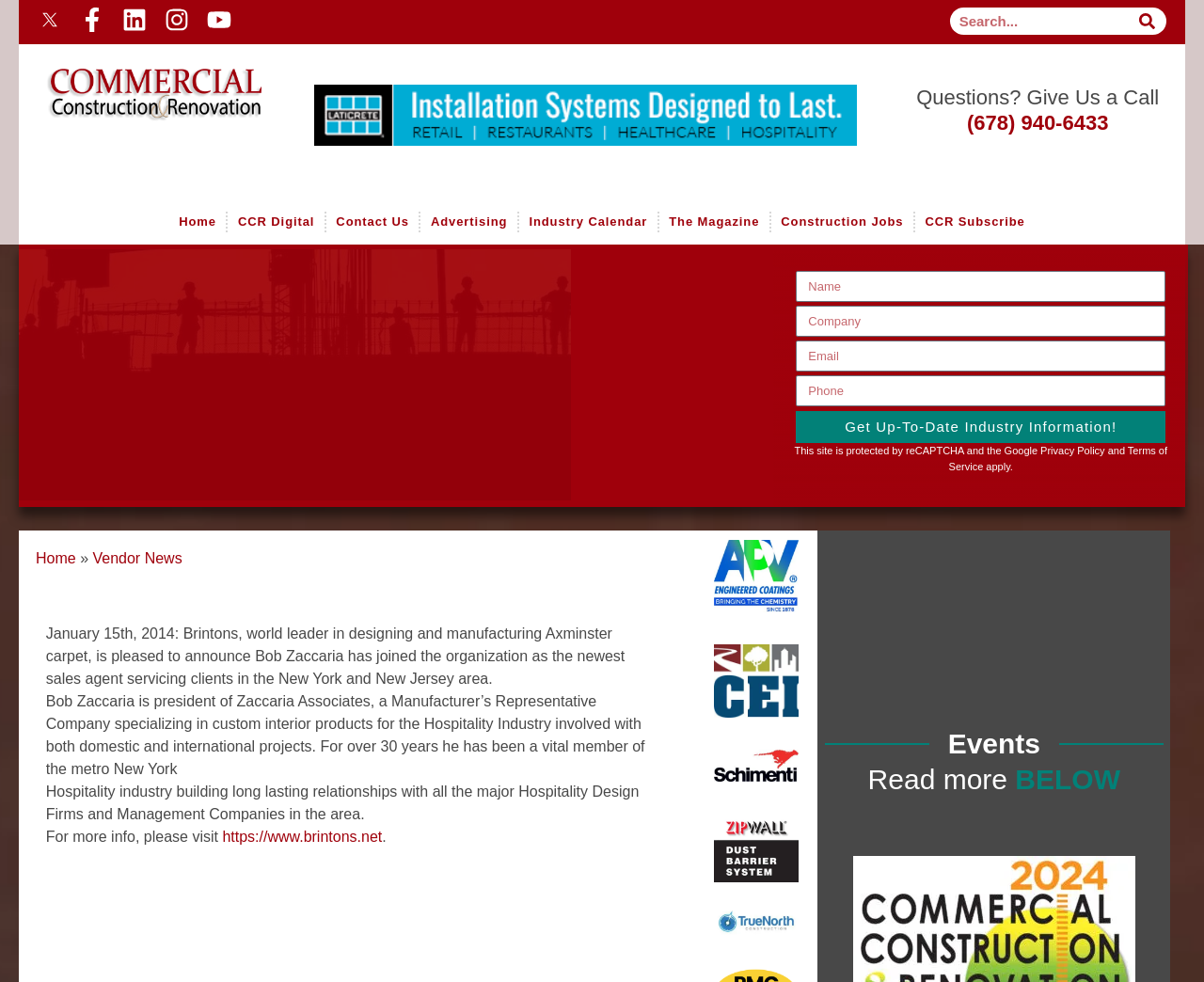Respond to the question below with a single word or phrase:
What is the contact information provided on the webpage?

Phone number: (678) 940-6433